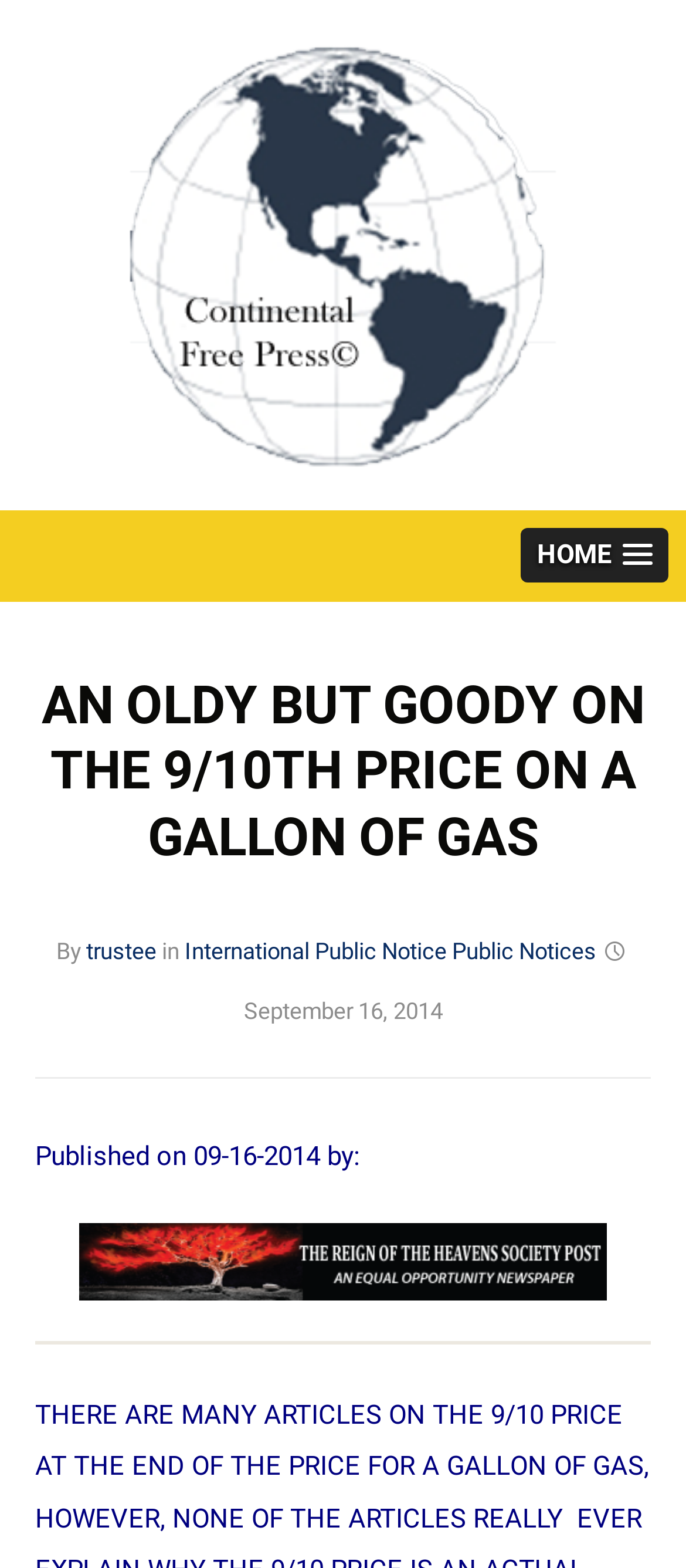Can you determine the main header of this webpage?

AN OLDY BUT GOODY ON THE 9/10TH PRICE ON A GALLON OF GAS